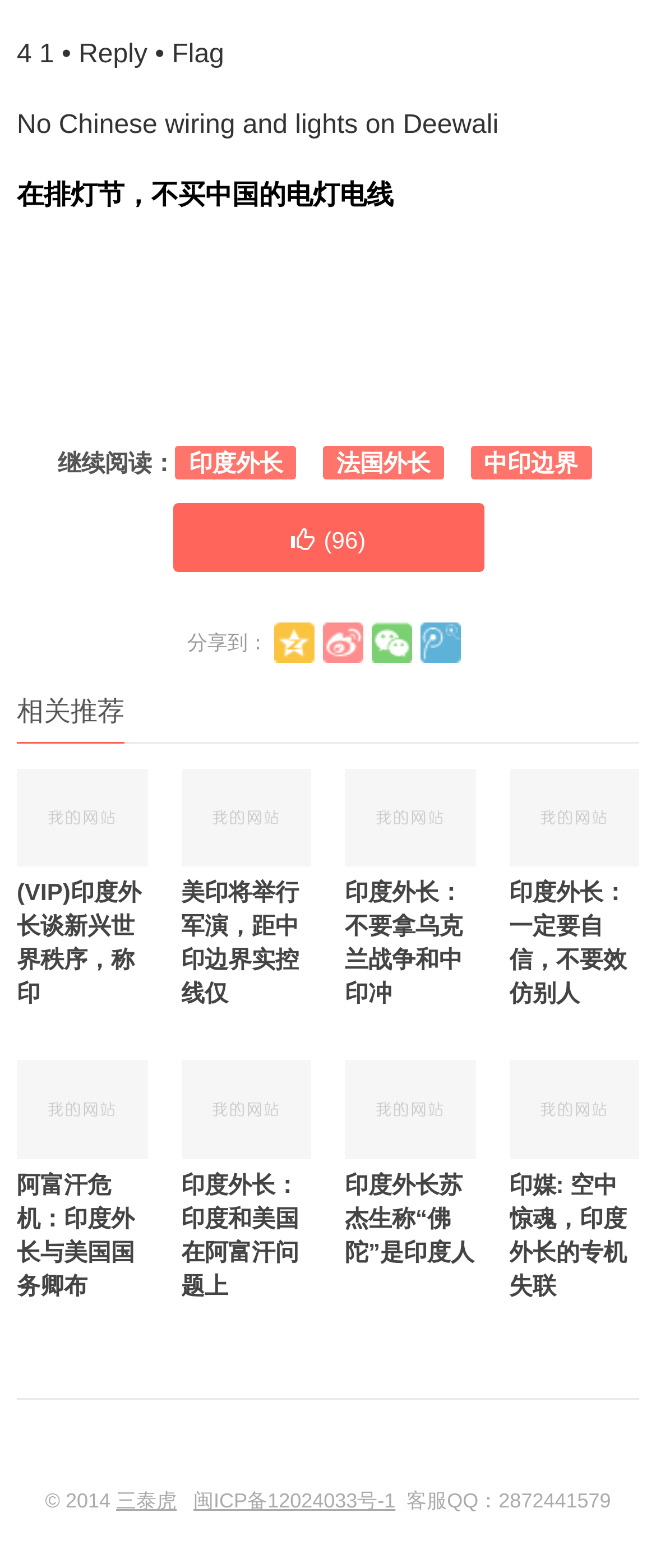Provide the bounding box coordinates of the area you need to click to execute the following instruction: "Share the article to WeChat".

[0.566, 0.397, 0.627, 0.423]